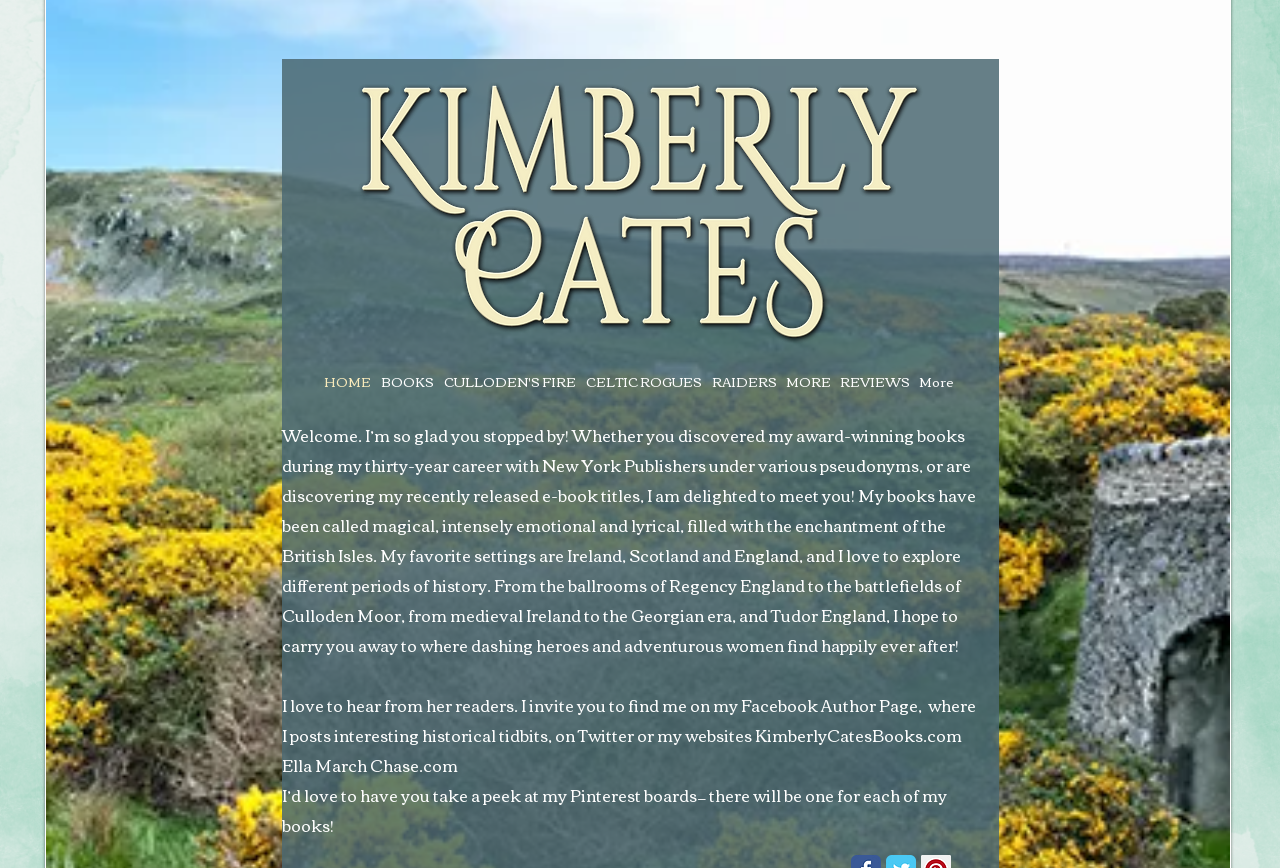Please provide a comprehensive answer to the question below using the information from the image: What is the author's favorite setting?

I read the text in the StaticText element, which mentions that the author's favorite settings are Ireland, Scotland, and England, which are all part of the British Isles.